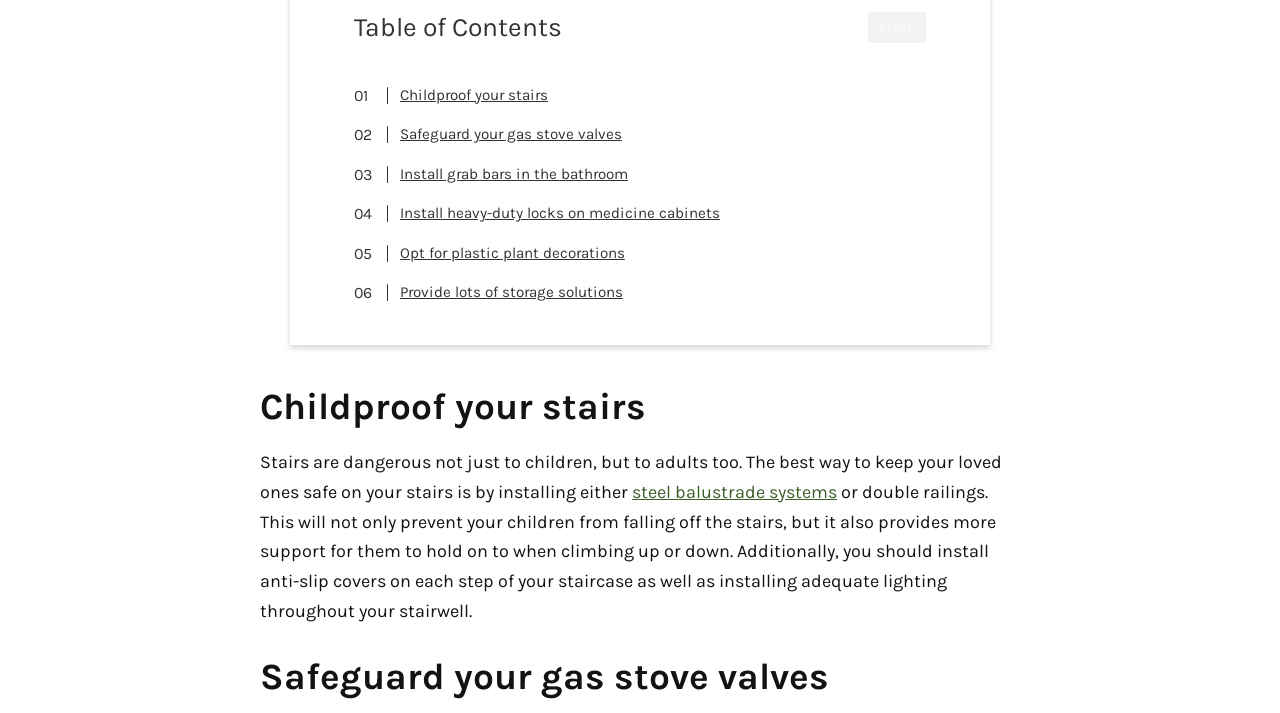From the element description Safeguard your gas stove valves, predict the bounding box coordinates of the UI element. The coordinates must be specified in the format (top-left x, top-left y, bottom-right x, bottom-right y) and should be within the 0 to 1 range.

[0.293, 0.173, 0.486, 0.206]